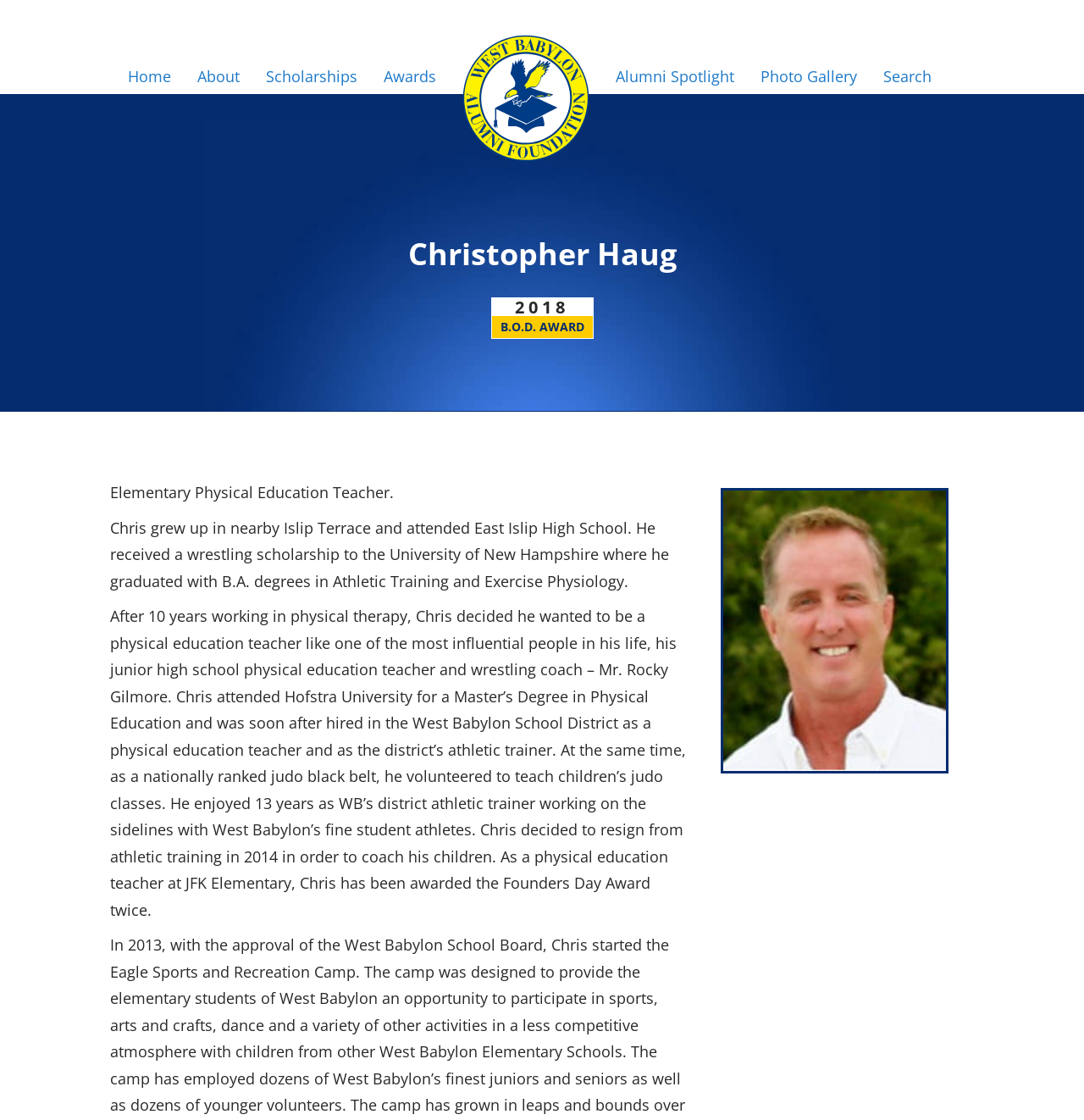Use a single word or phrase to answer the question: 
What is Christopher Haug's profession?

Physical Education Teacher